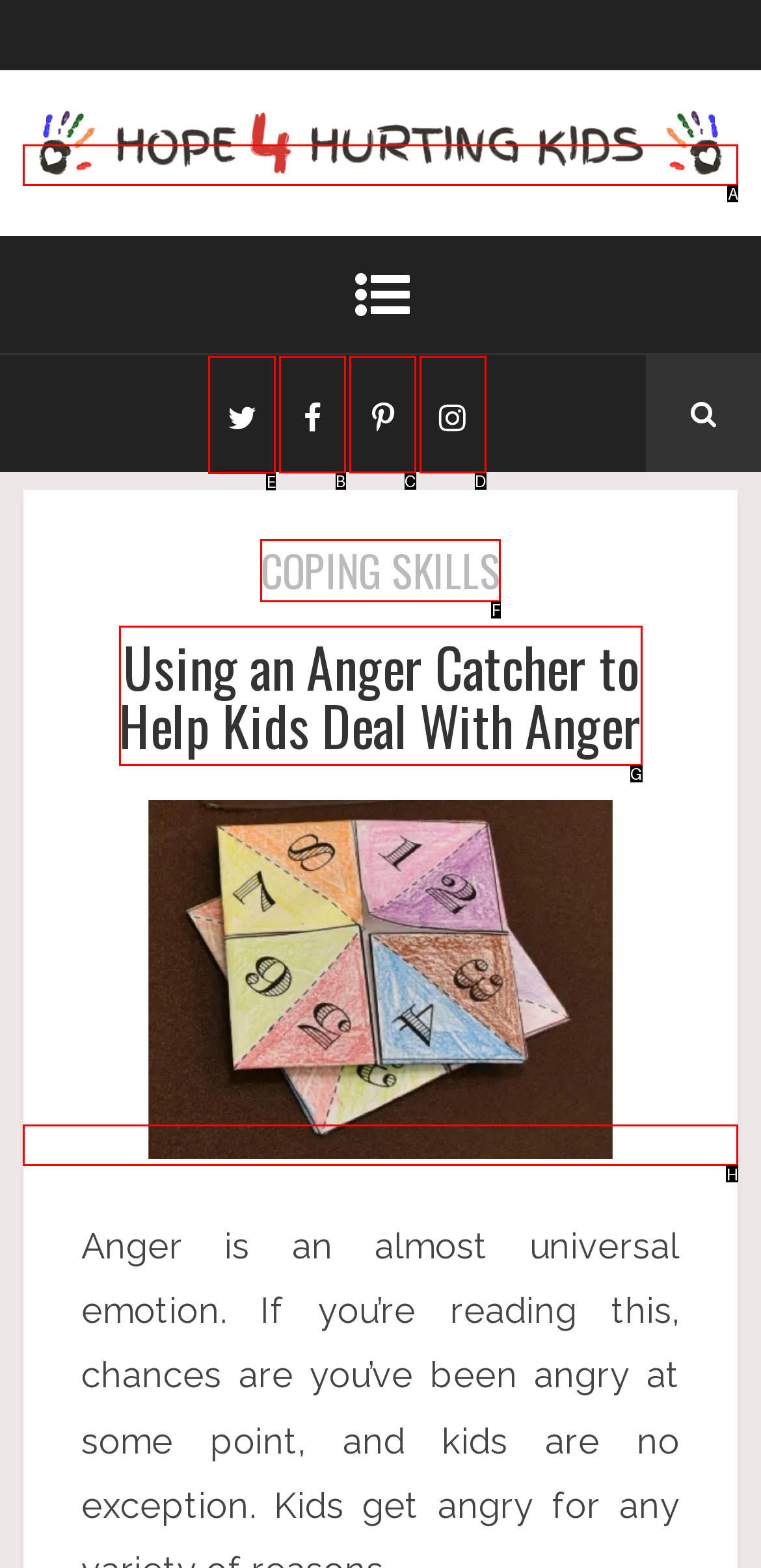Determine which HTML element should be clicked for this task: Check the post's tags
Provide the option's letter from the available choices.

None